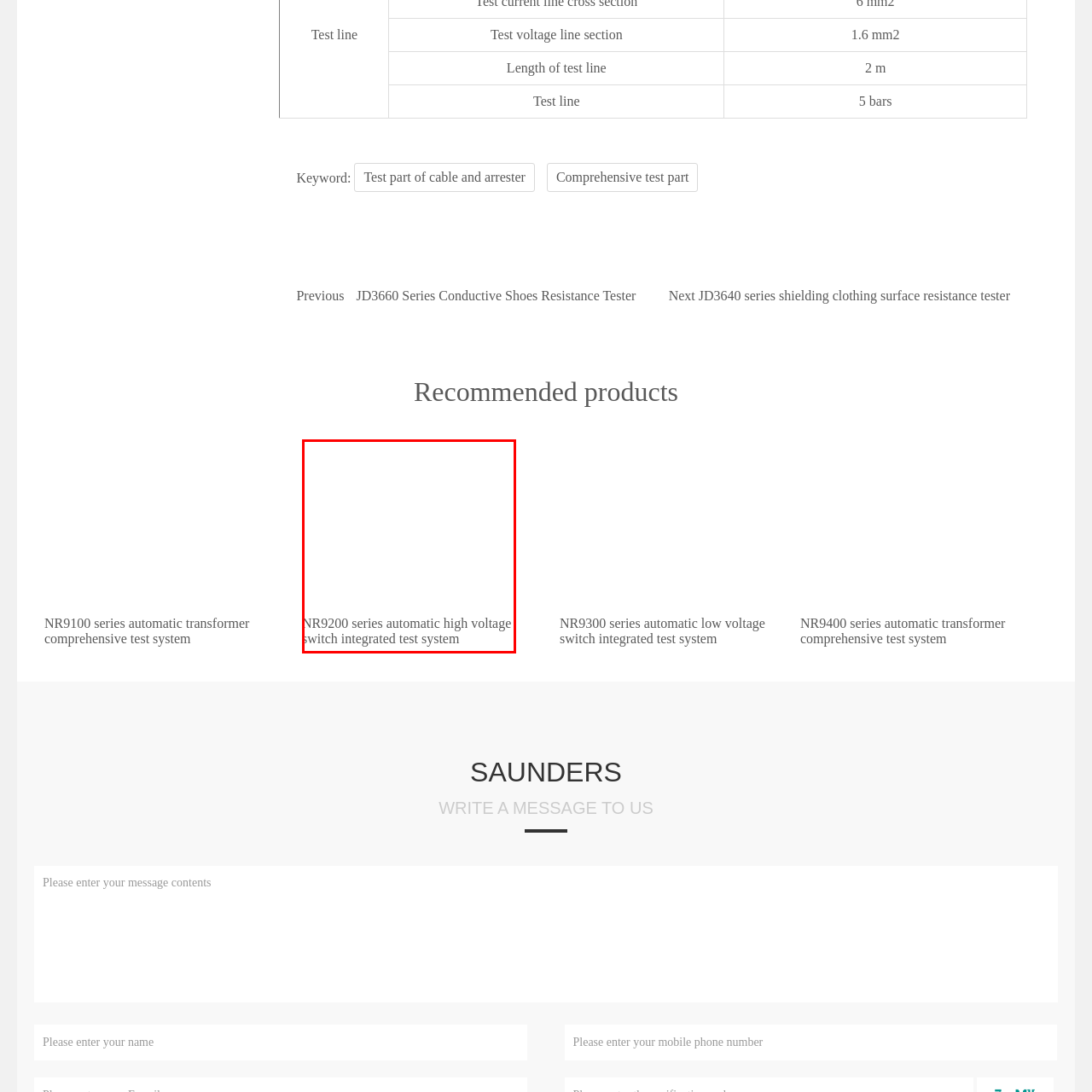Craft an in-depth description of the visual elements captured within the red box.

The image features the NR9200 series automatic high voltage switch integrated test system. This advanced testing equipment is designed for efficient and accurate assessments of high voltage switches, making it a crucial tool for electrical testing and maintenance. The system integrates automation for enhanced functionality and reliability. Its compact design ensures ease of use, while delivering precise measurements essential for safety in high voltage applications.